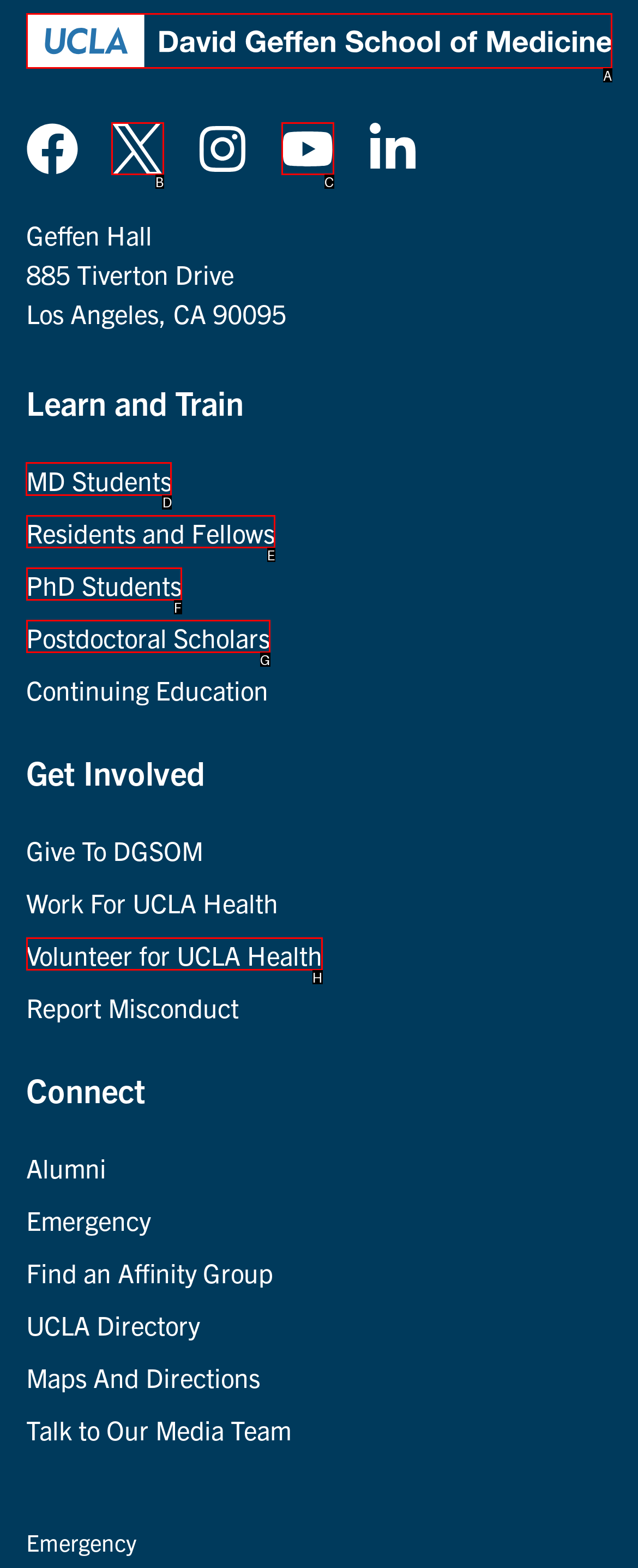Which option should you click on to fulfill this task: Learn about MD Students? Answer with the letter of the correct choice.

D